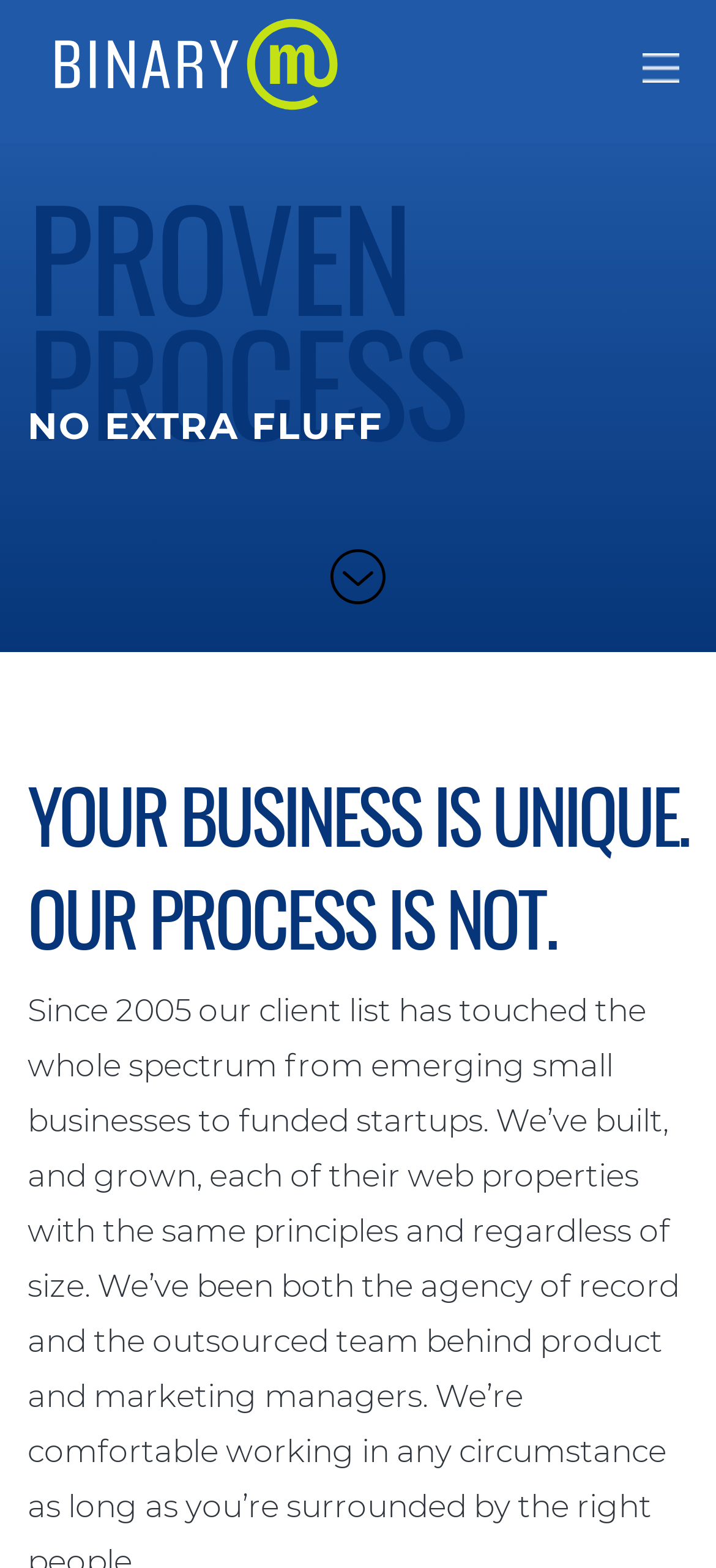Determine the bounding box coordinates for the HTML element described here: "alt="BinaryM Logo"".

[0.038, 0.012, 0.472, 0.07]